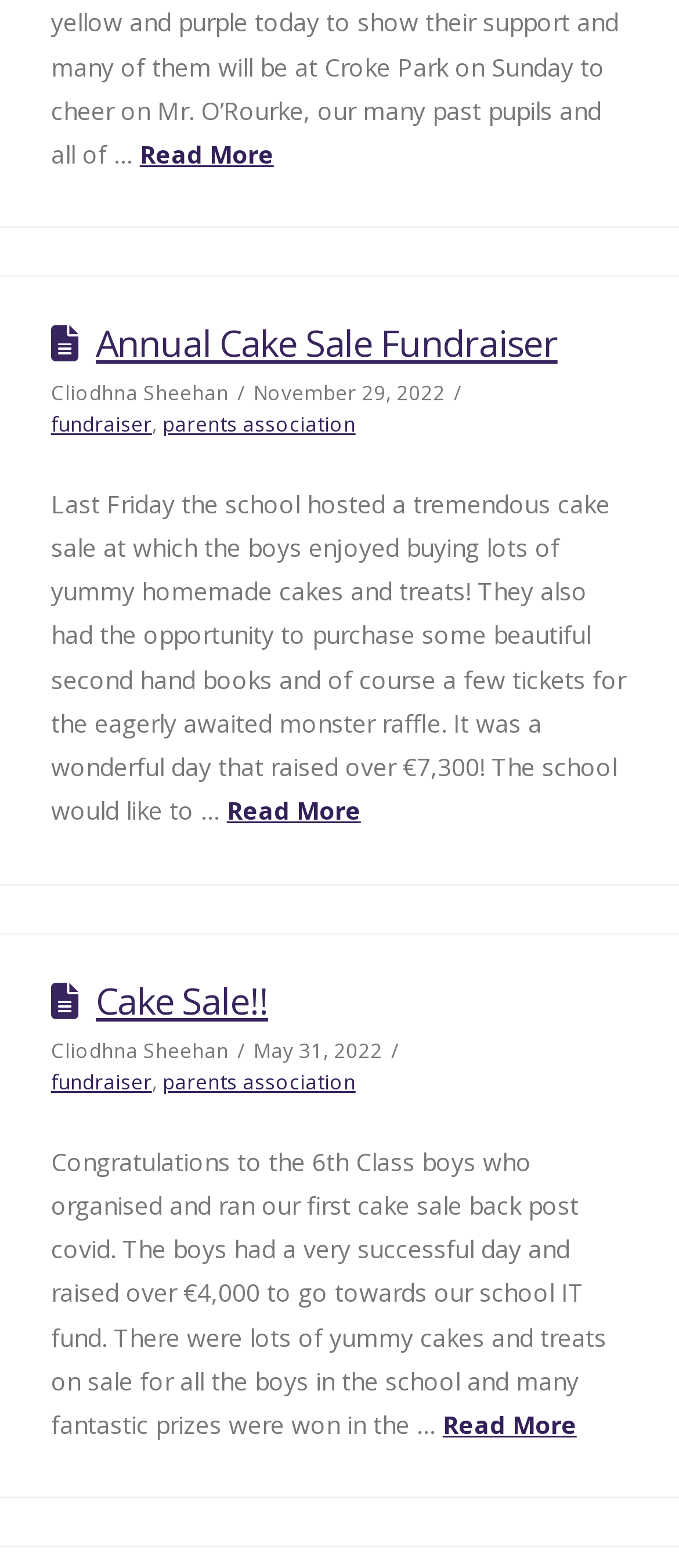Please determine the bounding box coordinates of the section I need to click to accomplish this instruction: "Go back to the top of the page".

[0.885, 0.033, 0.974, 0.072]